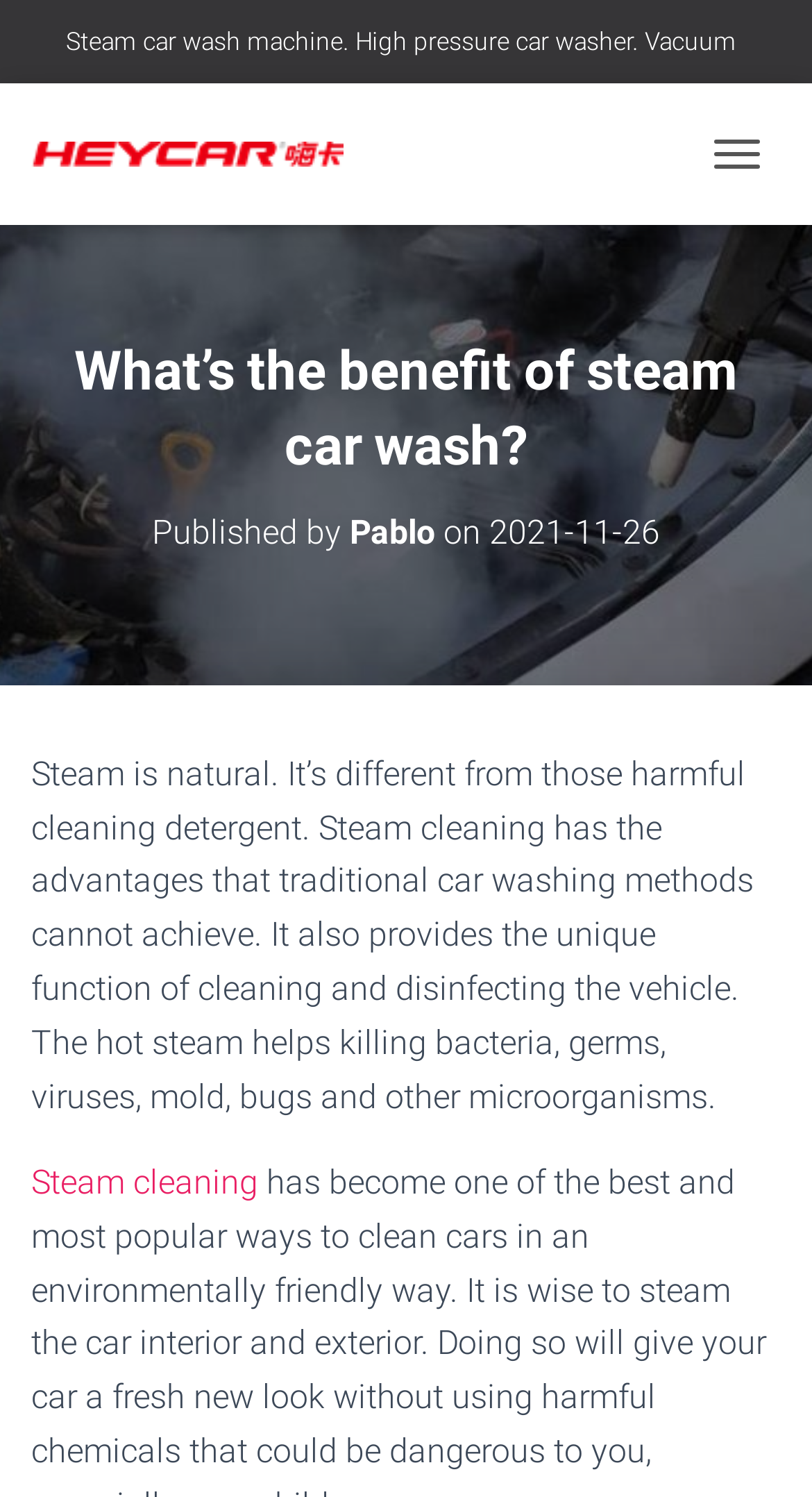Provide the bounding box coordinates of the HTML element described as: "Toggle Navigation". The bounding box coordinates should be four float numbers between 0 and 1, i.e., [left, top, right, bottom].

[0.854, 0.081, 0.962, 0.125]